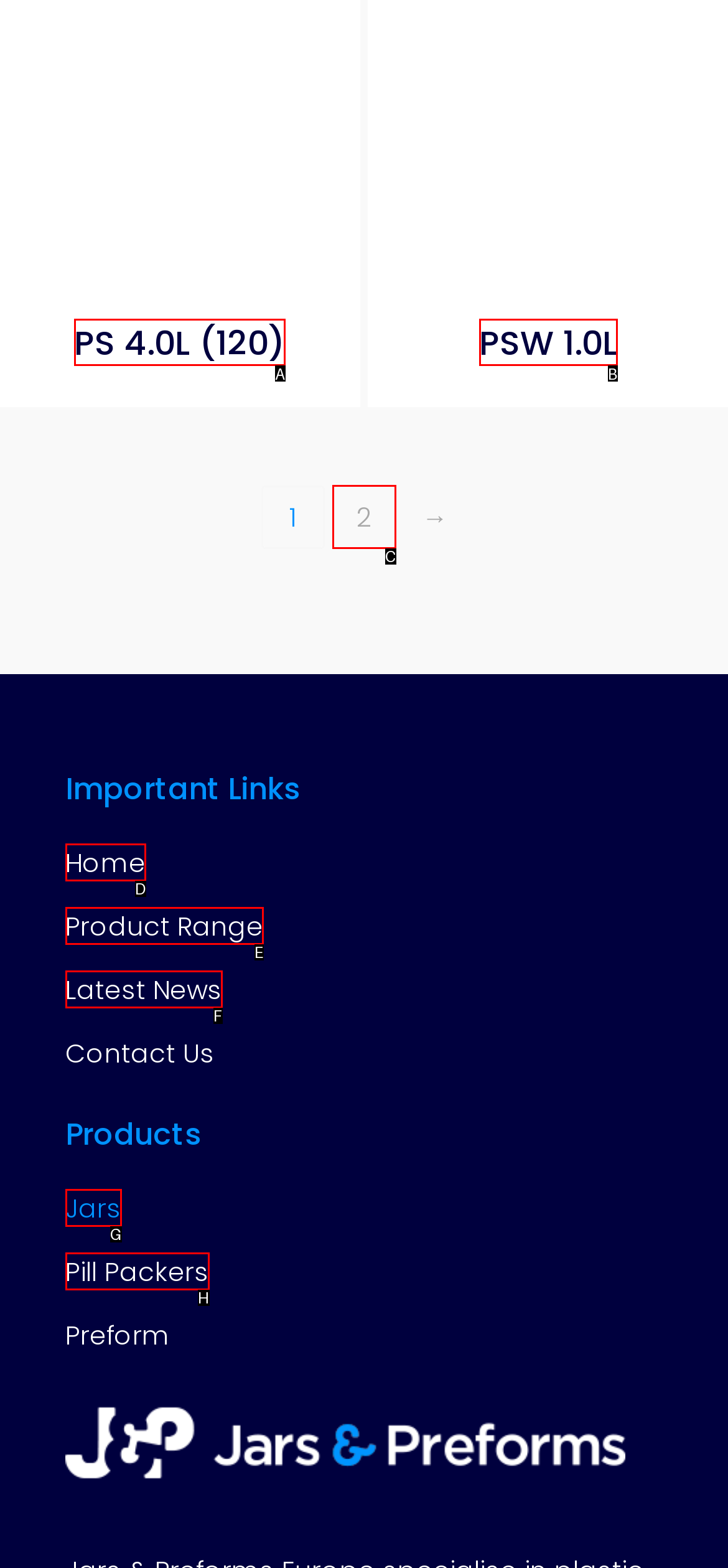From the provided choices, determine which option matches the description: Home. Respond with the letter of the correct choice directly.

D